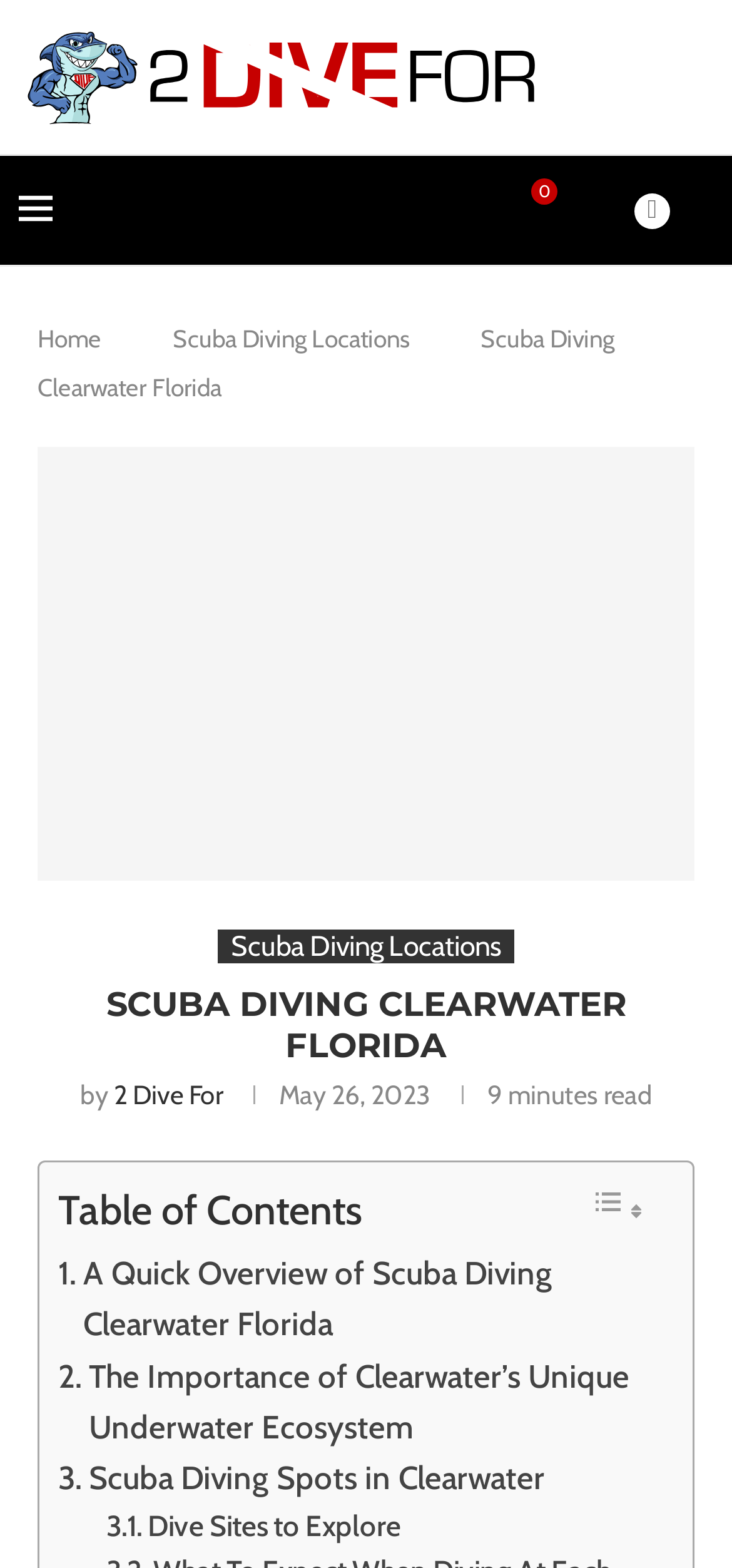Bounding box coordinates should be provided in the format (top-left x, top-left y, bottom-right x, bottom-right y) with all values between 0 and 1. Identify the bounding box for this UI element: Scuba Diving Locations

[0.297, 0.593, 0.703, 0.615]